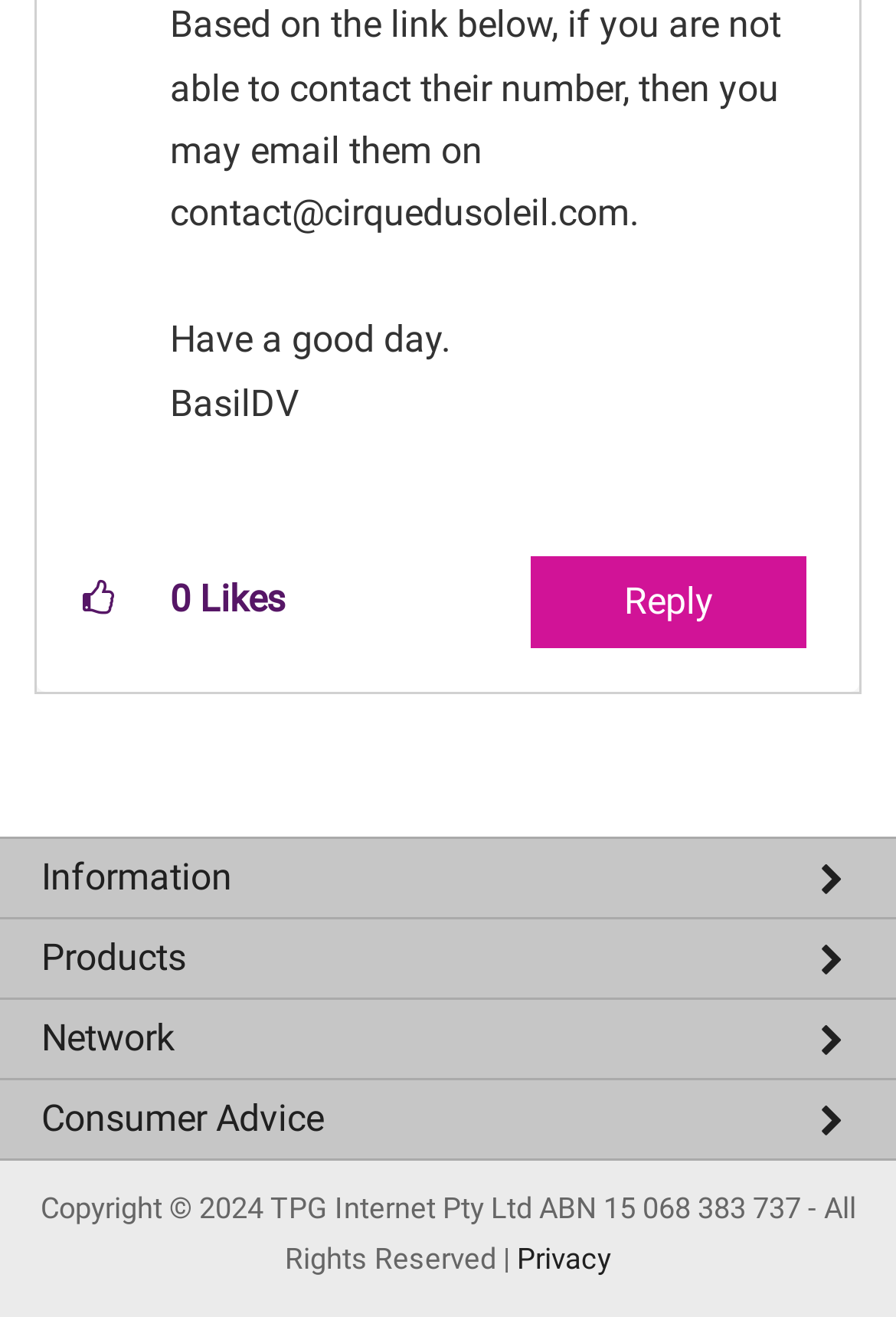Calculate the bounding box coordinates of the UI element given the description: "Reply".

[0.592, 0.422, 0.9, 0.491]